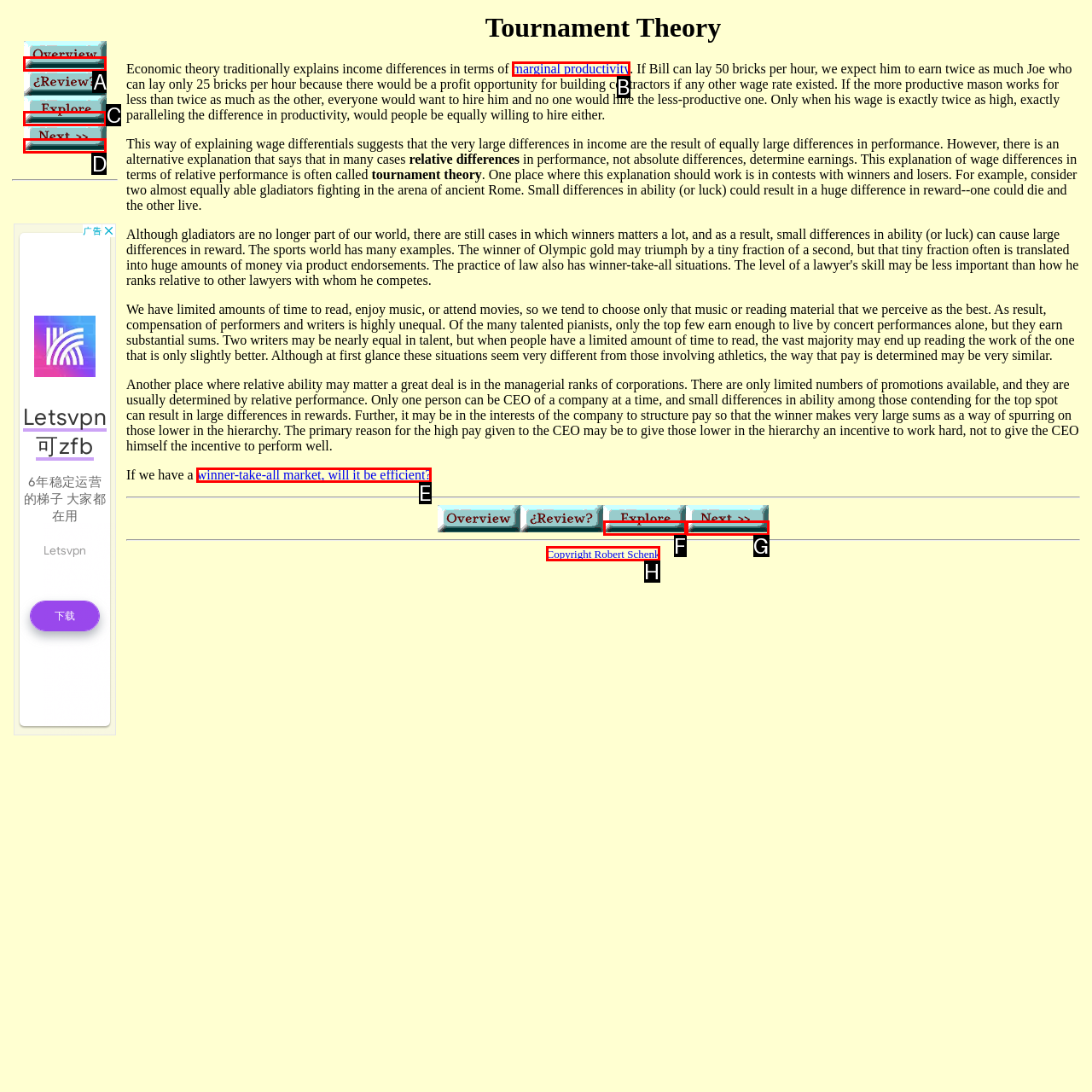Identify the HTML element that corresponds to the description: marginal productivity Provide the letter of the matching option directly from the choices.

B